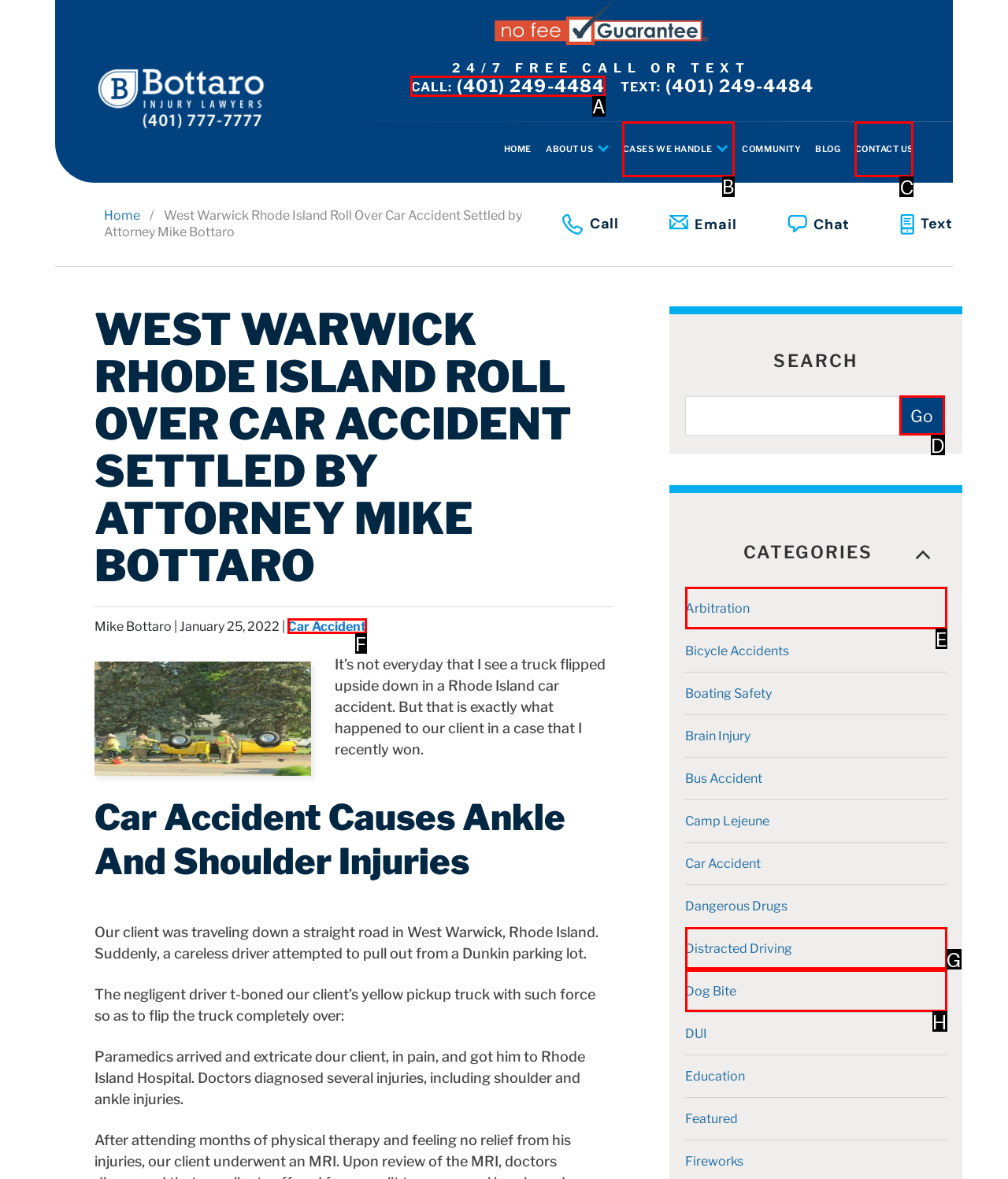Indicate the HTML element to be clicked to accomplish this task: Click the 'CONTACT US' link Respond using the letter of the correct option.

C